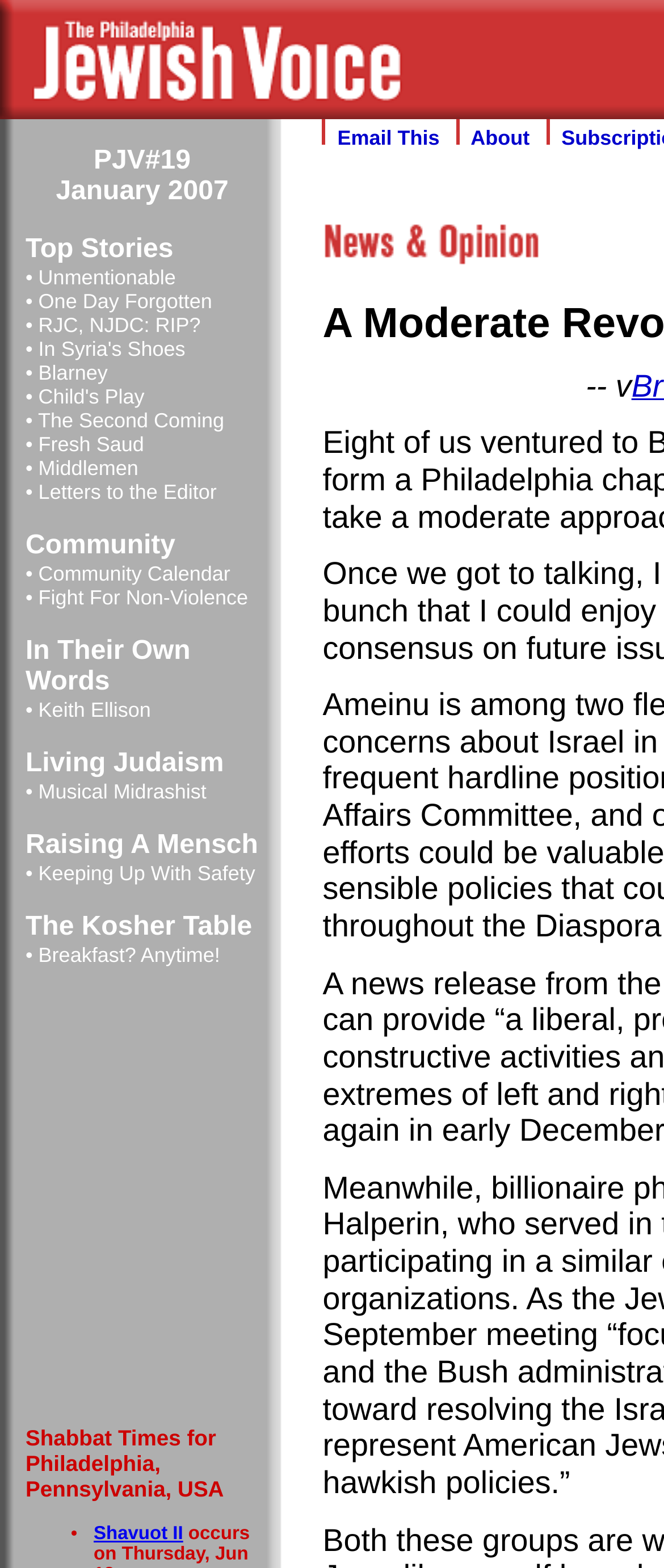Please identify the bounding box coordinates of where to click in order to follow the instruction: "Email This".

[0.508, 0.08, 0.662, 0.096]